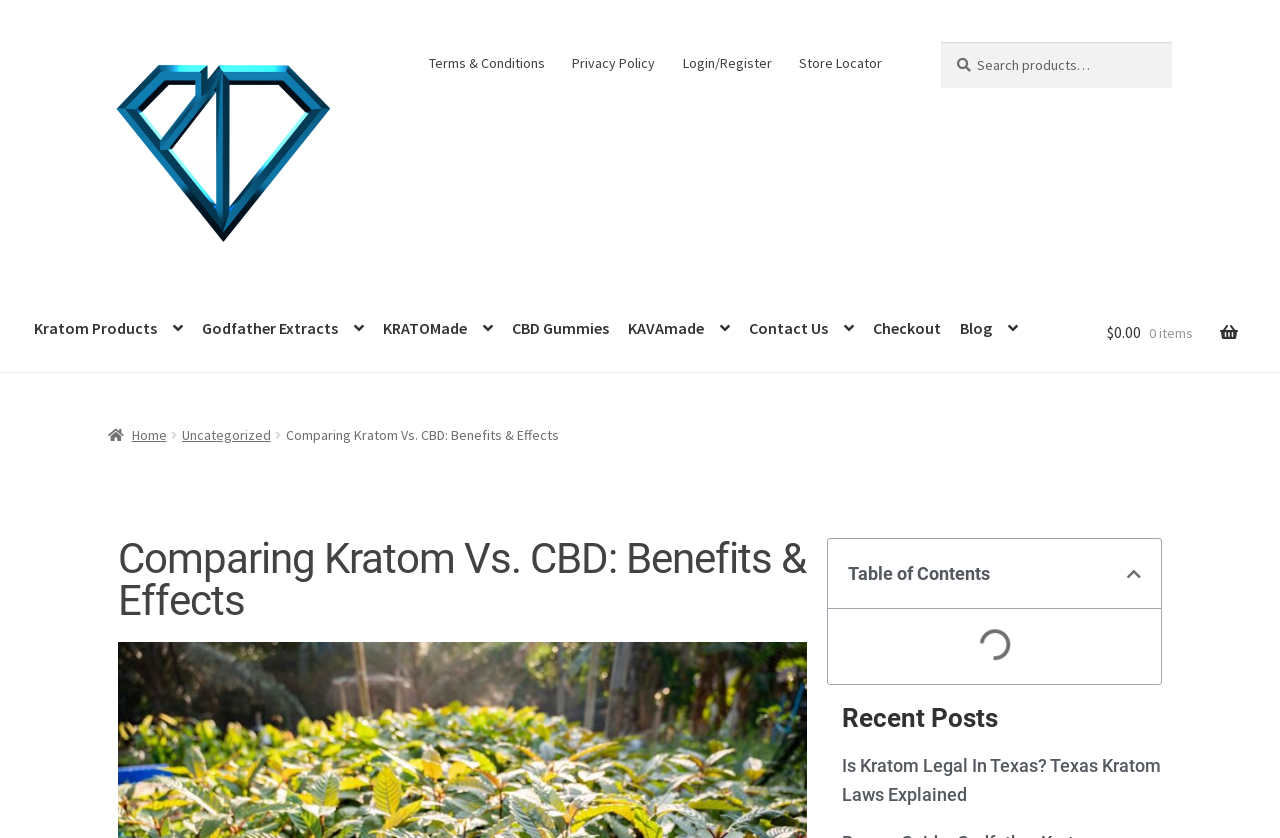Generate a comprehensive description of the webpage.

The webpage is about comparing kratom and CBD, their unique benefits, and effects, as indicated by the title "Comparing Kratom Vs. CBD: Benefits & Effects" at the top of the page. 

At the top left corner, there is a logo of "Blue Diamond Herbs" with a link to the homepage. Next to it, there is a secondary navigation menu with links to "Terms & Conditions", "Privacy Policy", "Login/Register", and "Store Locator". 

On the top right corner, there is a search bar with a search button. Below the search bar, there is a primary navigation menu with links to various categories, including "Kratom Products", "Godfather Extracts", "KRATOMade", "CBD Gummies", "KAVAmade", "Contact Us", "Checkout", and "Blog". 

To the right of the primary navigation menu, there is a link showing the current cart total, "$0.00 0 items". 

Below the navigation menus, there is a breadcrumb navigation showing the current page's location, with links to "Home" and "Uncategorized". The title "Comparing Kratom Vs. CBD: Benefits & Effects" is displayed prominently below the breadcrumb navigation.

The main content of the page is divided into sections. The first section has a heading with the same title as the page. Below the heading, there is a table of contents with a "Close" button. 

Further down the page, there is a section titled "Recent Posts" with a list of article links, including "Is Kratom Legal In Texas? Texas Kratom Laws Explained".